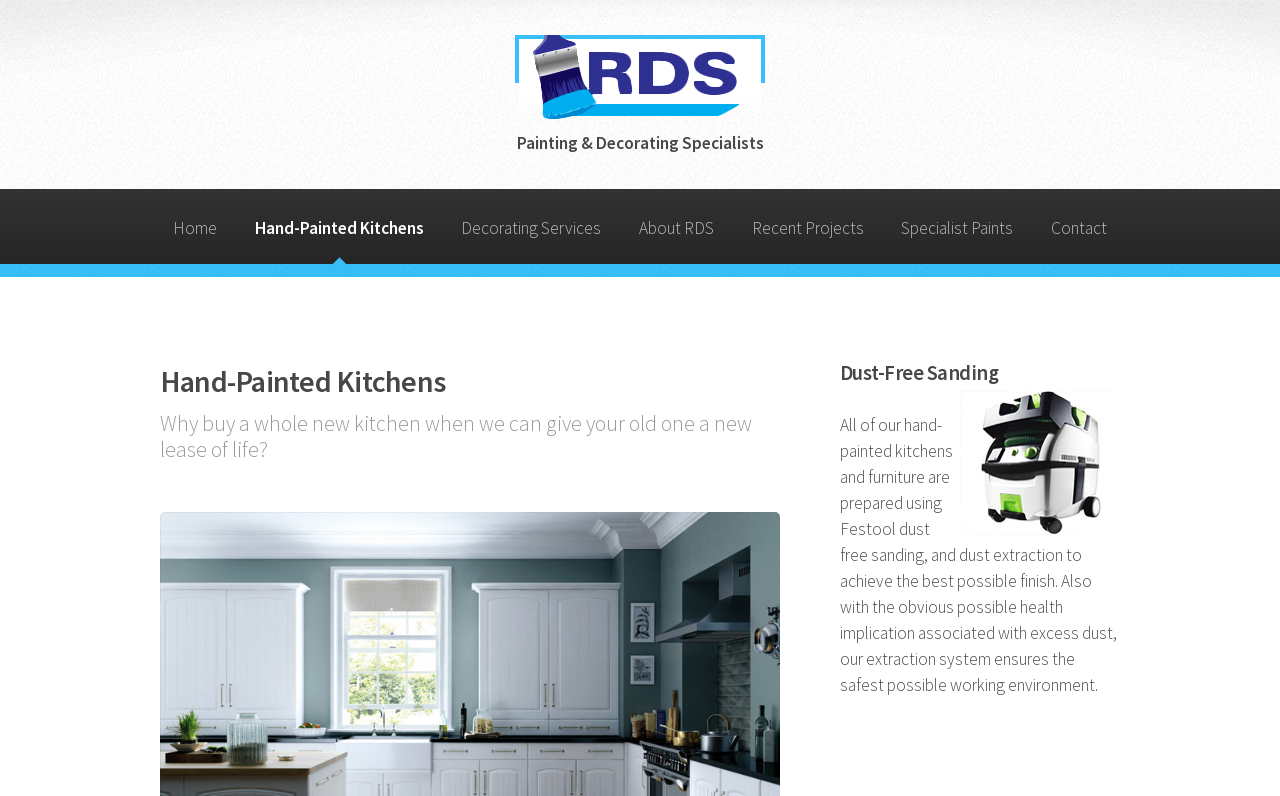Could you determine the bounding box coordinates of the clickable element to complete the instruction: "Click on the 'Contact' link"? Provide the coordinates as four float numbers between 0 and 1, i.e., [left, top, right, bottom].

[0.814, 0.237, 0.872, 0.332]